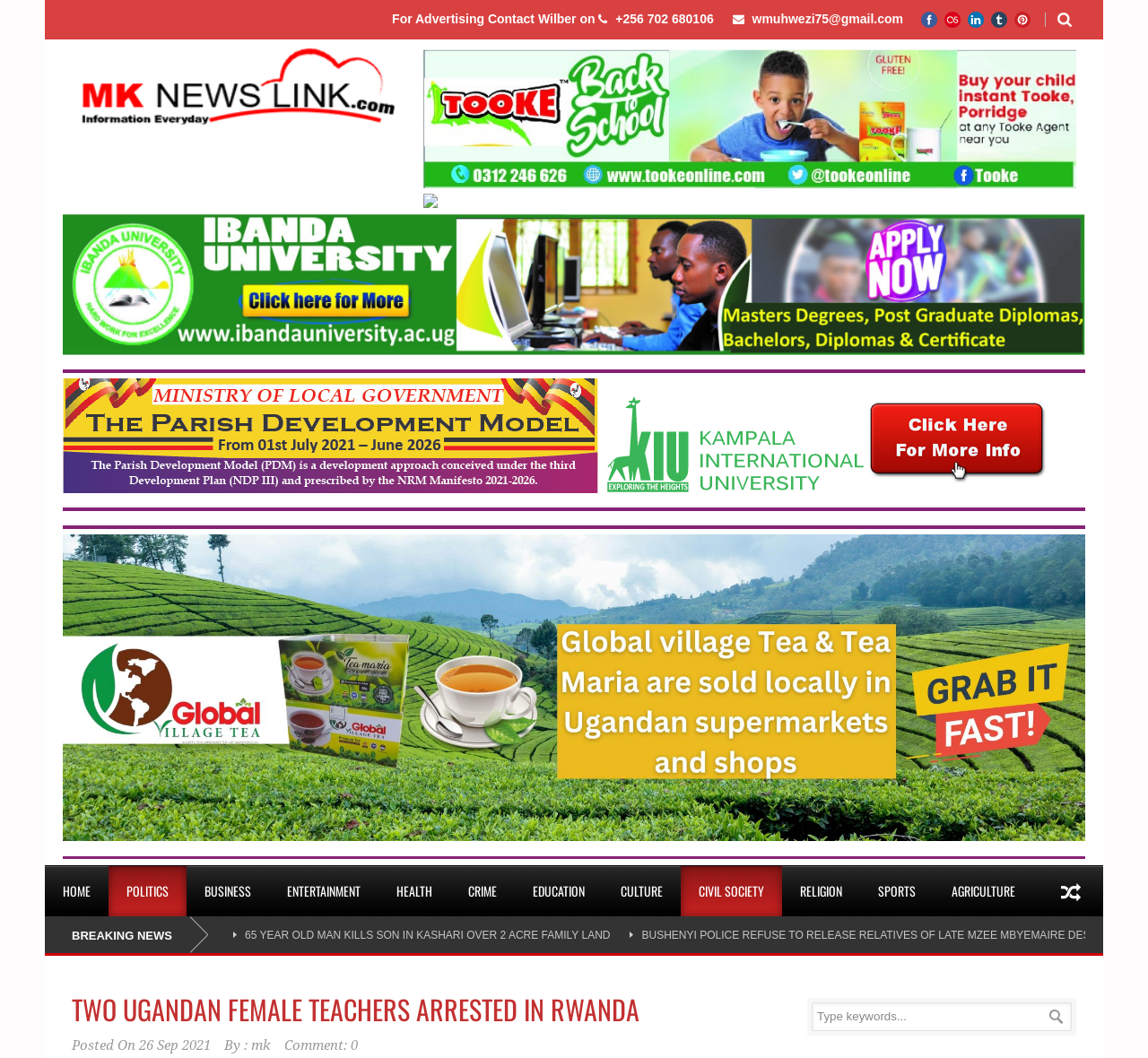Please find the bounding box coordinates in the format (top-left x, top-left y, bottom-right x, bottom-right y) for the given element description. Ensure the coordinates are floating point numbers between 0 and 1. Description: Comment: 0

[0.248, 0.981, 0.312, 0.996]